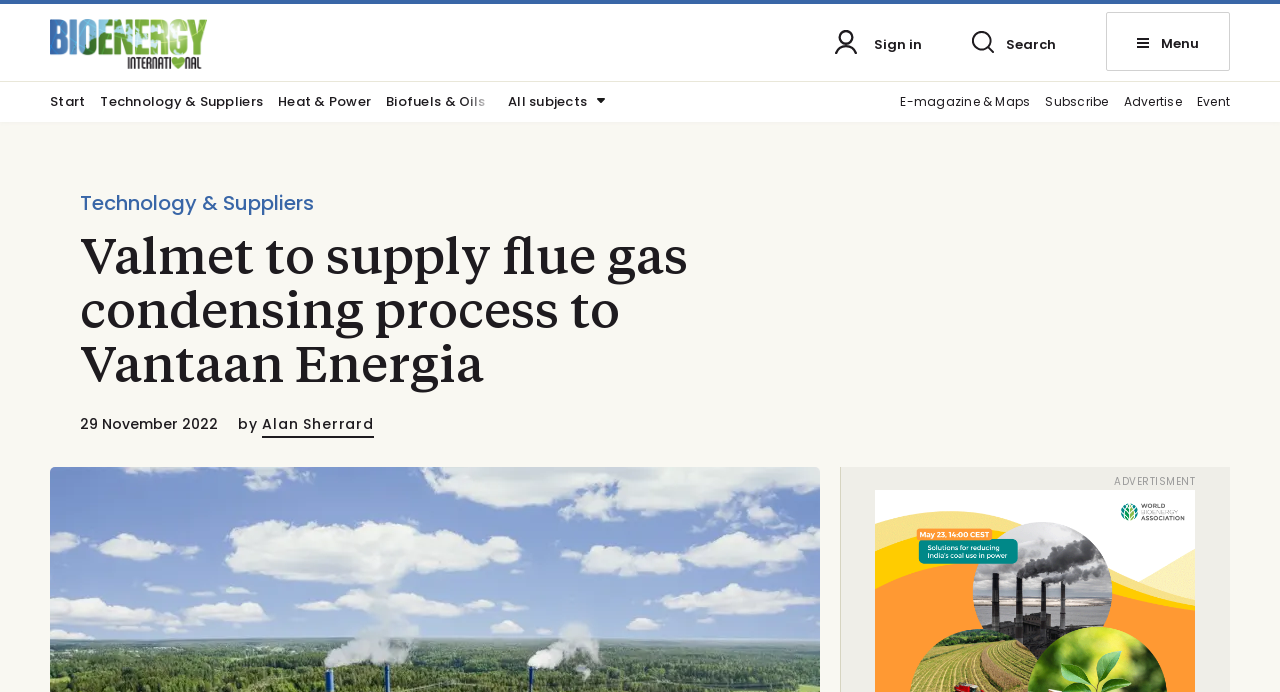Using the element description BLOG, predict the bounding box coordinates for the UI element. Provide the coordinates in (top-left x, top-left y, bottom-right x, bottom-right y) format with values ranging from 0 to 1.

None